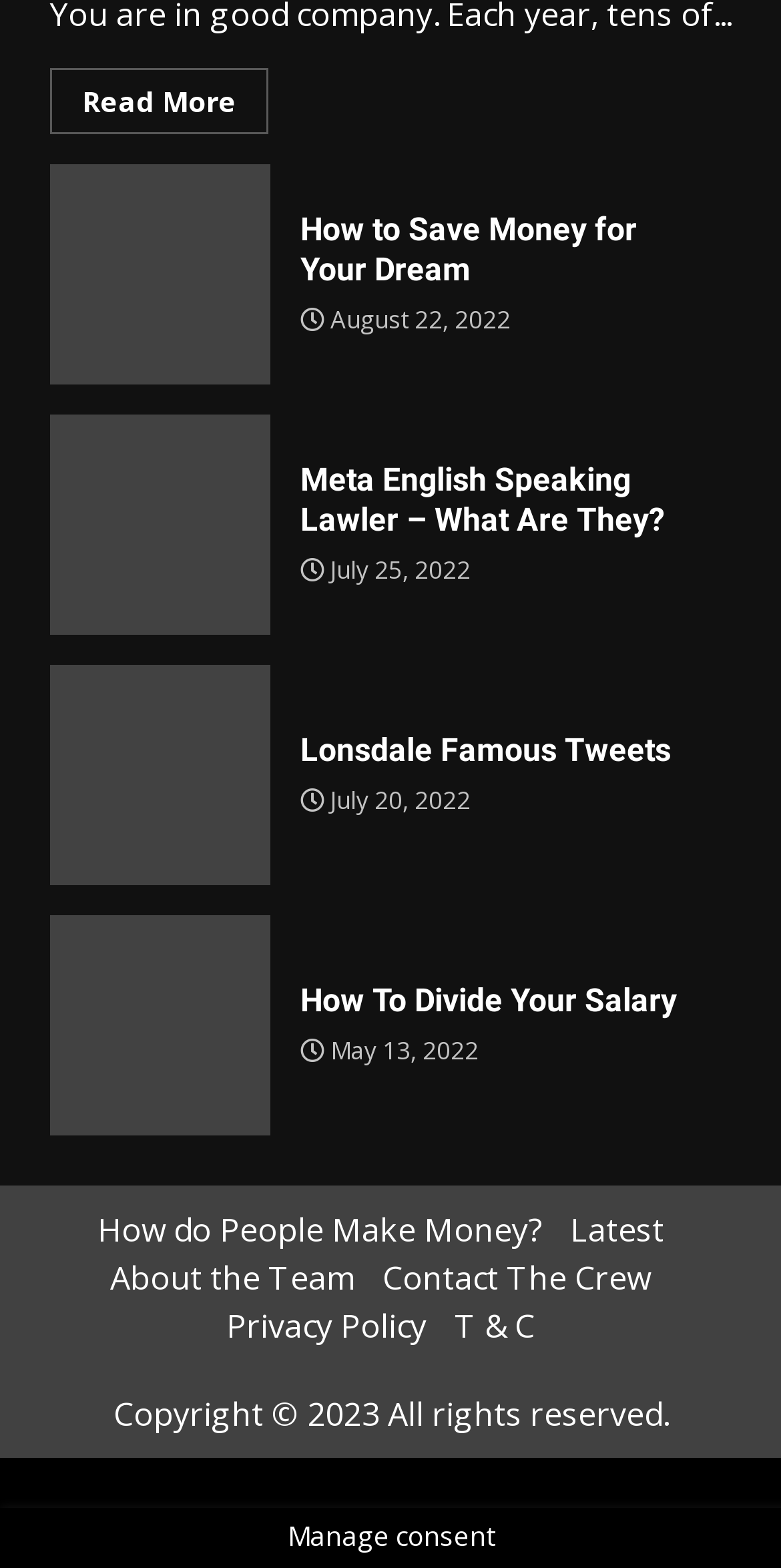What is the title of the first article?
Please provide a single word or phrase as your answer based on the screenshot.

How to Save Money for Your Dream